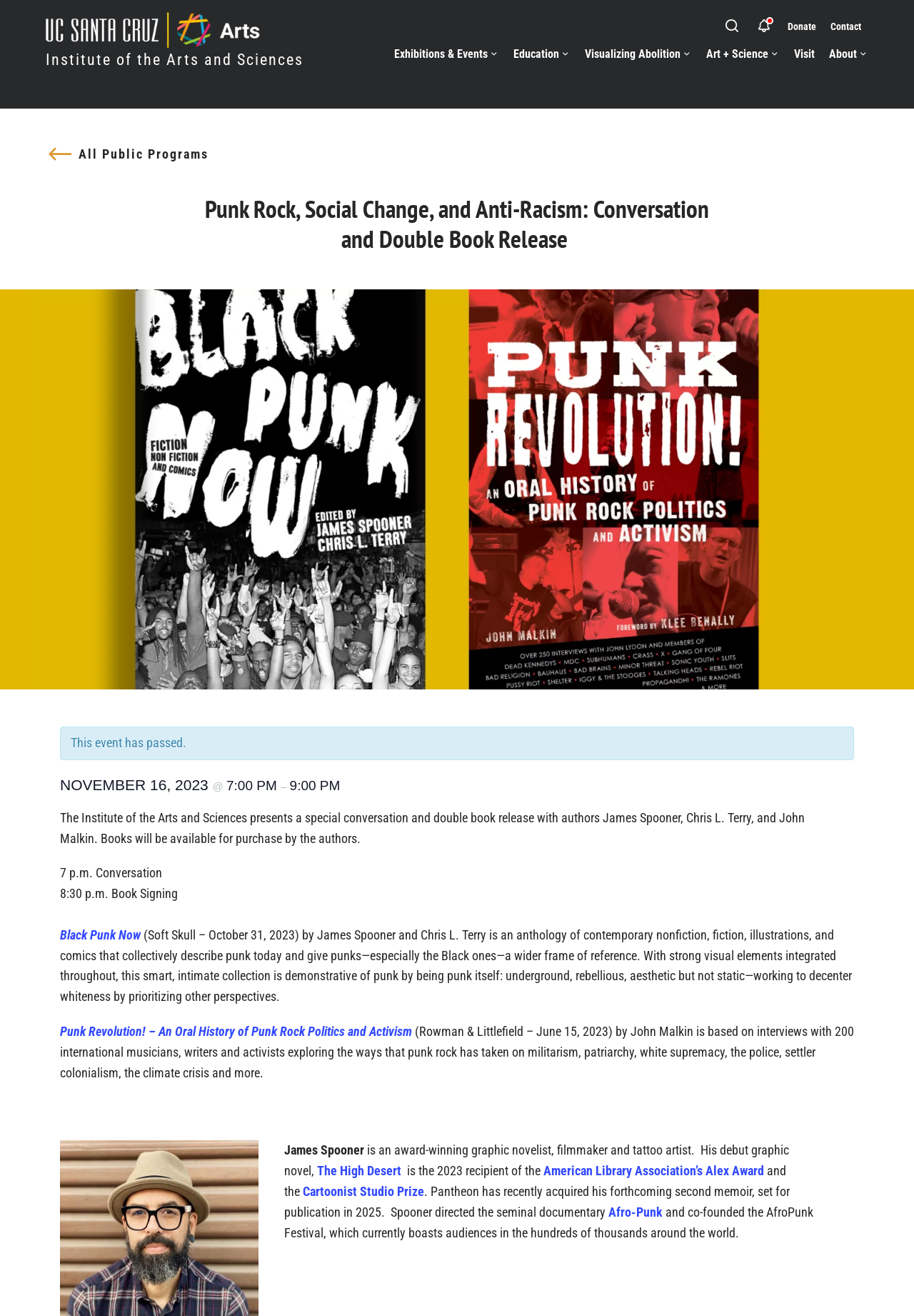What time is the book signing?
Using the visual information, reply with a single word or short phrase.

8:30 p.m.